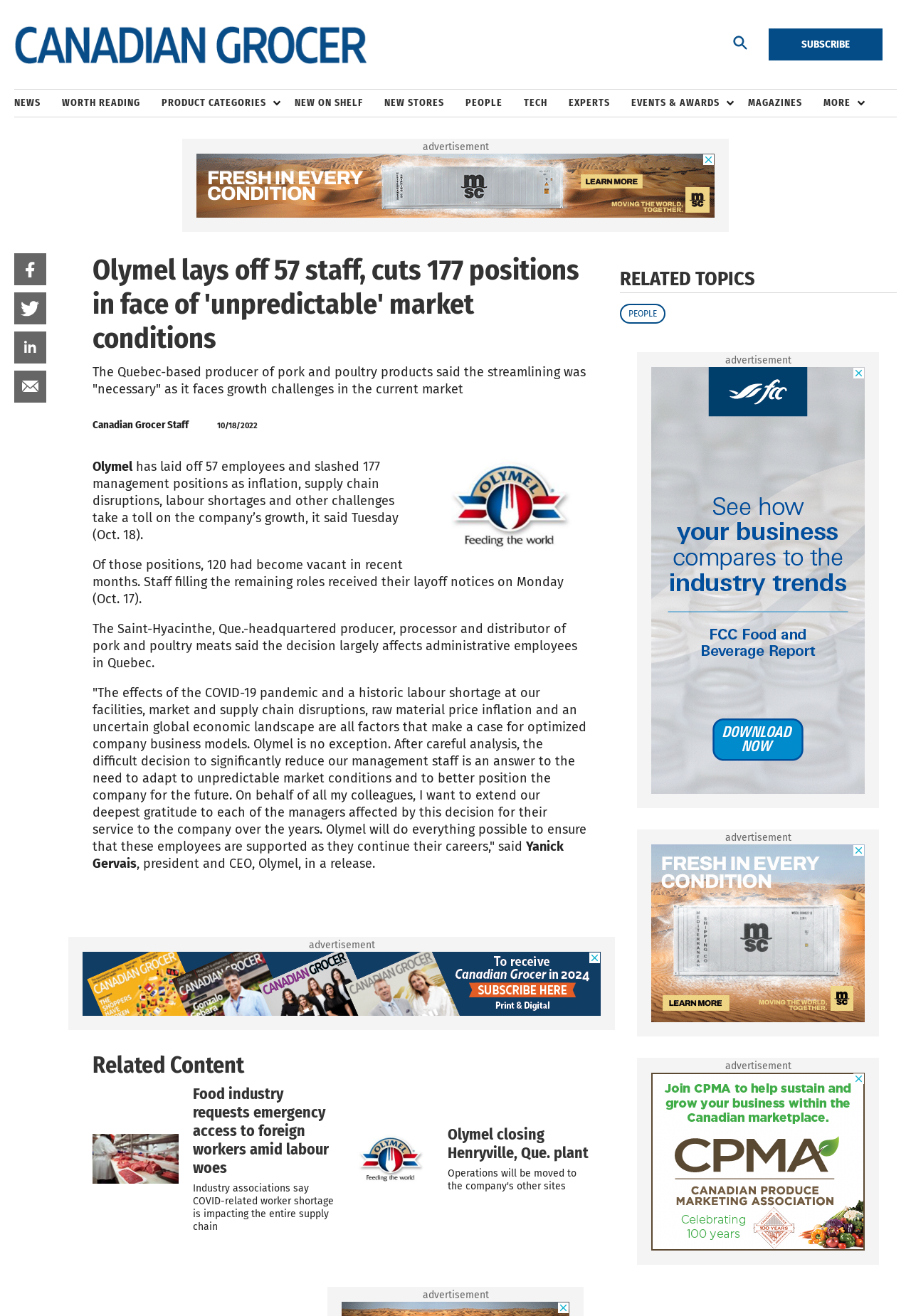Find the bounding box coordinates of the area that needs to be clicked in order to achieve the following instruction: "View related content about the food industry". The coordinates should be specified as four float numbers between 0 and 1, i.e., [left, top, right, bottom].

[0.212, 0.824, 0.369, 0.898]